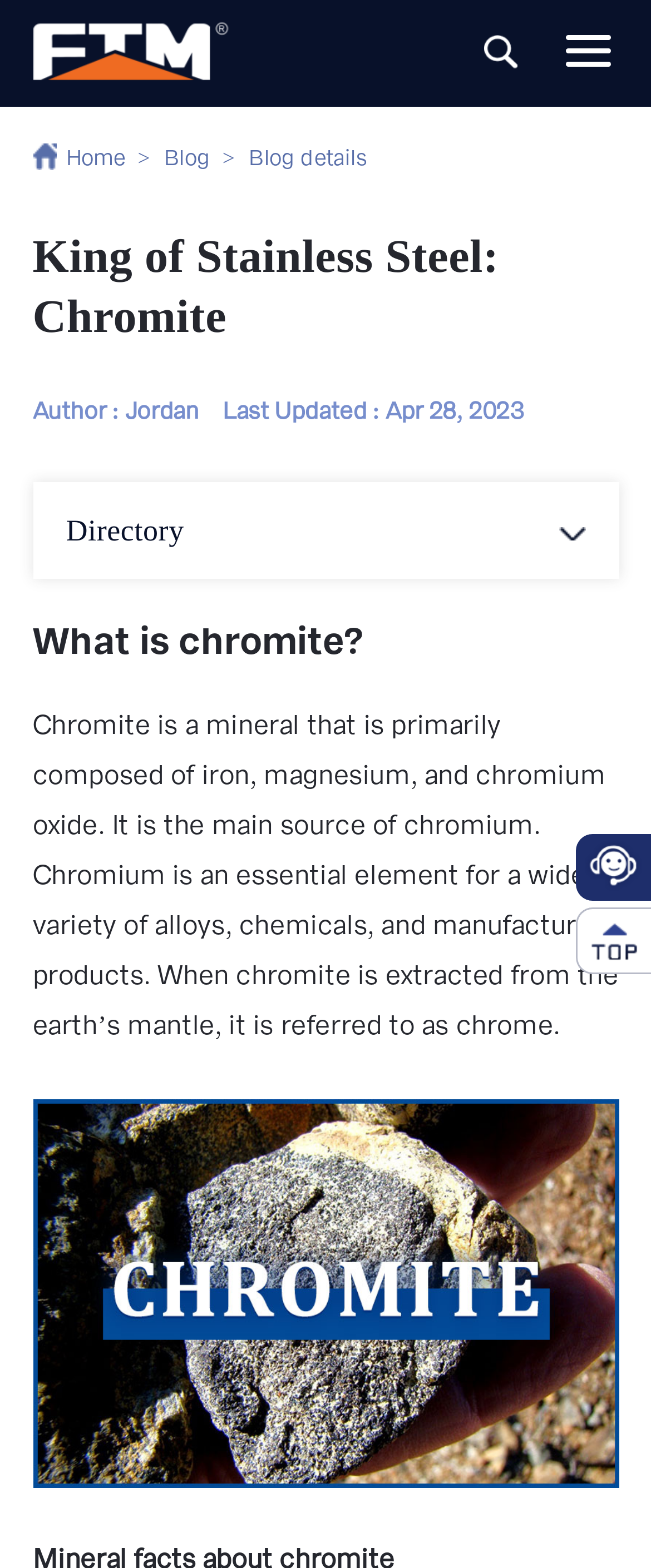When was the blog post last updated?
We need a detailed and exhaustive answer to the question. Please elaborate.

The last updated date of the blog post is mentioned as 'Apr 28, 2023' in the static text element below the author's name.